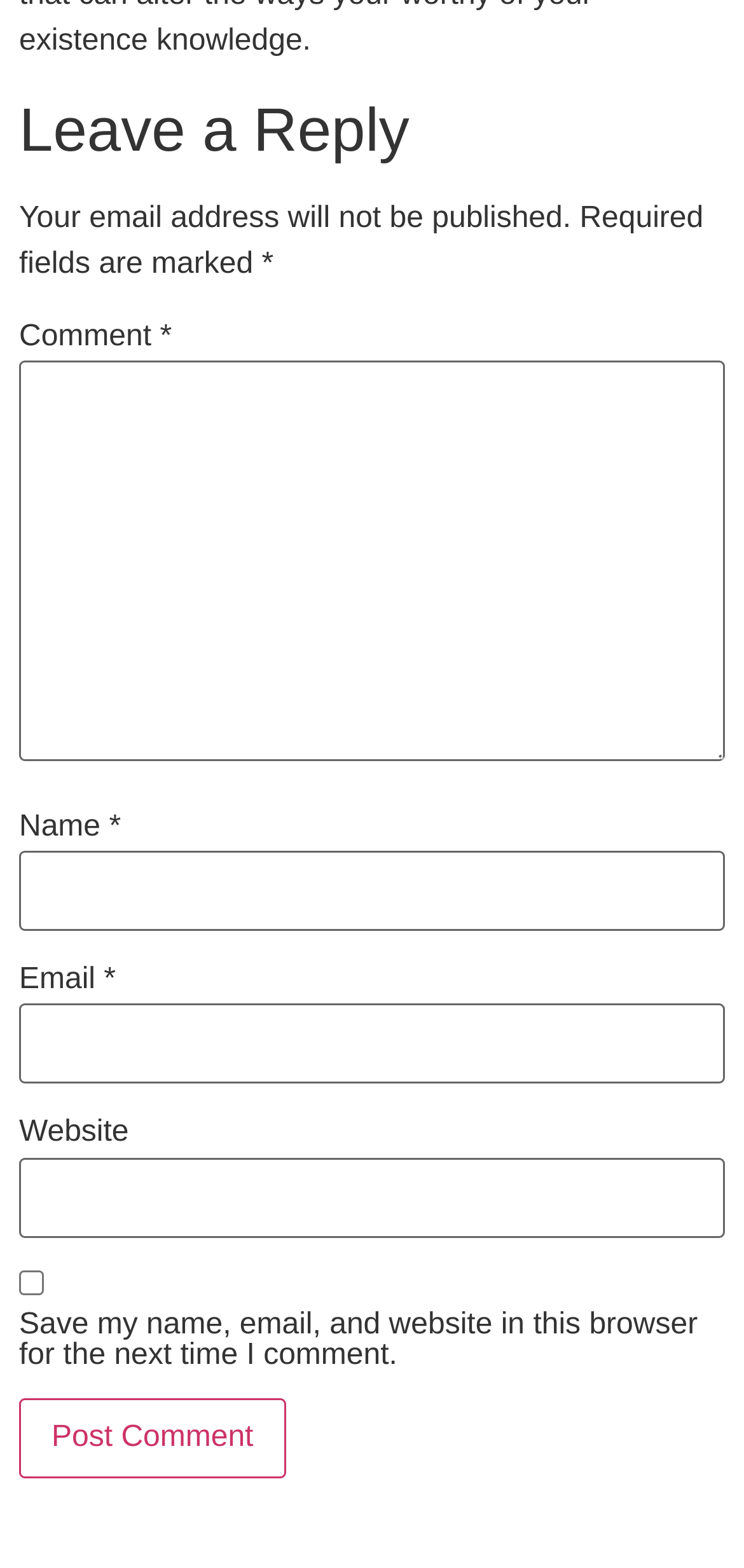What is the purpose of the text box labeled 'Comment'? Look at the image and give a one-word or short phrase answer.

Leave a comment